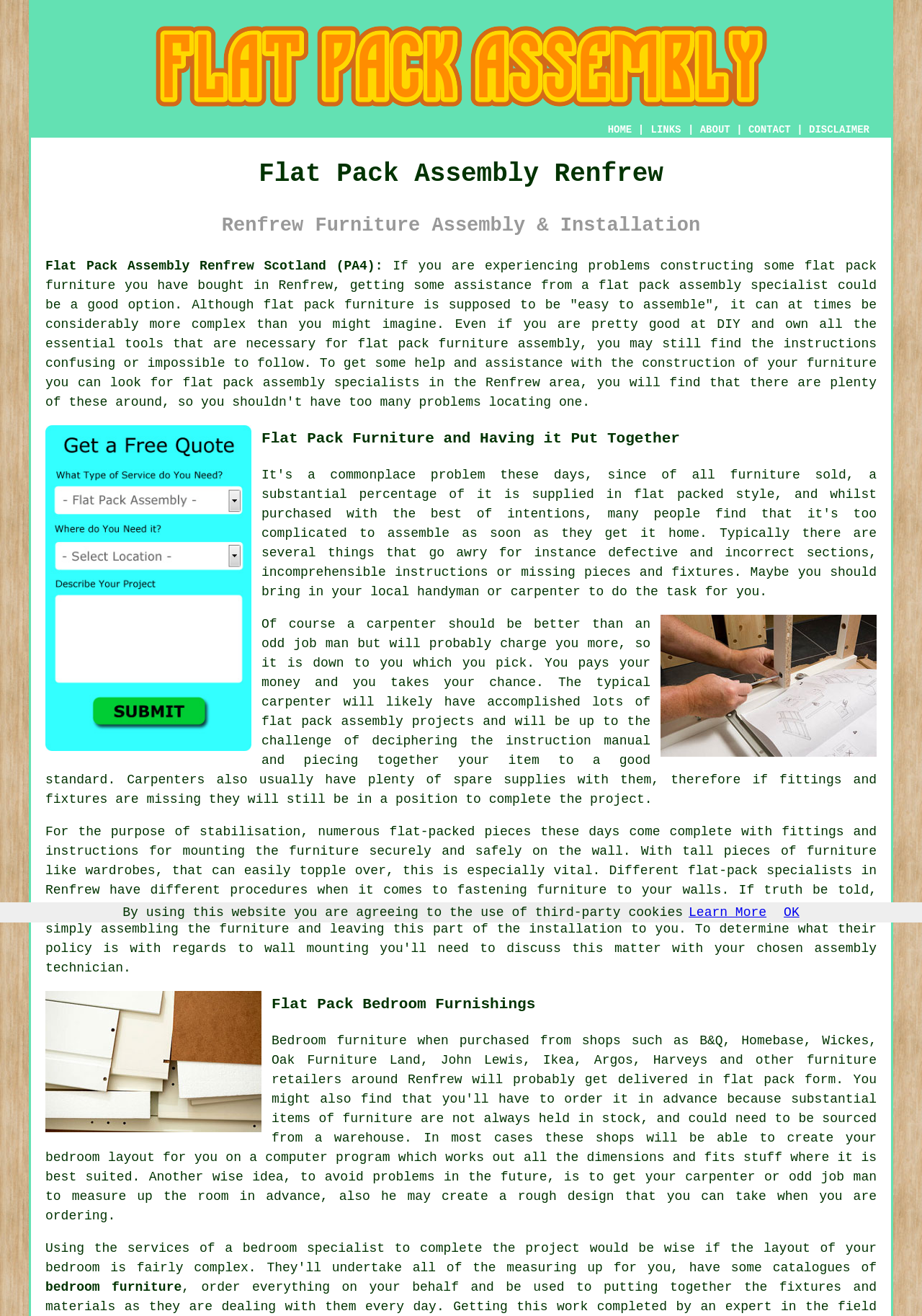Construct a comprehensive description capturing every detail on the webpage.

The webpage is about flat pack assembly services in Renfrew, Scotland. At the top, there is a logo image with the text "Flat Pack Assembly Renfrew" and a navigation menu with links to "HOME", "ABOUT", "CONTACT", and "DISCLAIMER". Below the navigation menu, there are two headings: "Flat Pack Assembly Renfrew" and "Renfrew Furniture Assembly & Installation".

The main content of the webpage is divided into sections. The first section discusses the challenges of assembling flat pack furniture and the benefits of hiring a specialist. There is a link to "flat pack assembly" and "flat pack furniture" in this section. The text also mentions that even with DIY skills and tools, assembling flat pack furniture can be complex.

The next section is about getting free quotes for flat pack assembly services in Renfrew. There is an image with the text "Free Renfrew Flat Pack Assembly Quotes" and a link to request a quote. Below this section, there is a heading "Flat Pack Furniture and Having it Put Together" and a paragraph discussing the pros and cons of hiring a carpenter versus an odd job man for flat pack assembly.

The webpage also features an image of flat pack furniture assembly in Renfrew, Scotland. Further down, there is a section about flat pack bedroom furnishings, mentioning popular furniture stores like B&Q, Homebase, and Ikea. There is also a link to "bedroom furniture" in this section.

At the bottom of the webpage, there is a notice about the use of third-party cookies, with links to "Learn More" and "OK".